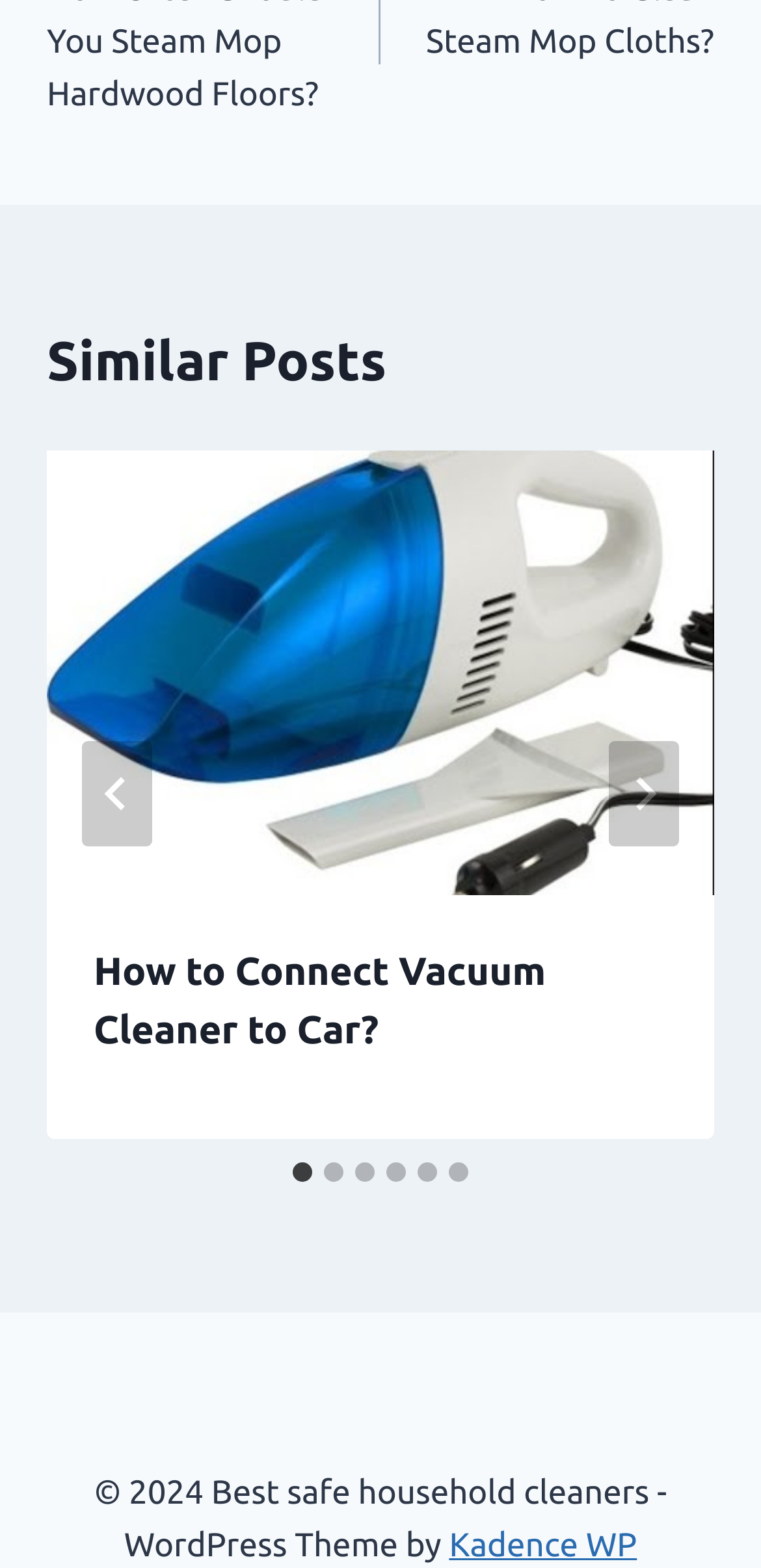Please specify the bounding box coordinates of the clickable region to carry out the following instruction: "Go to next slide". The coordinates should be four float numbers between 0 and 1, in the format [left, top, right, bottom].

[0.8, 0.473, 0.892, 0.54]